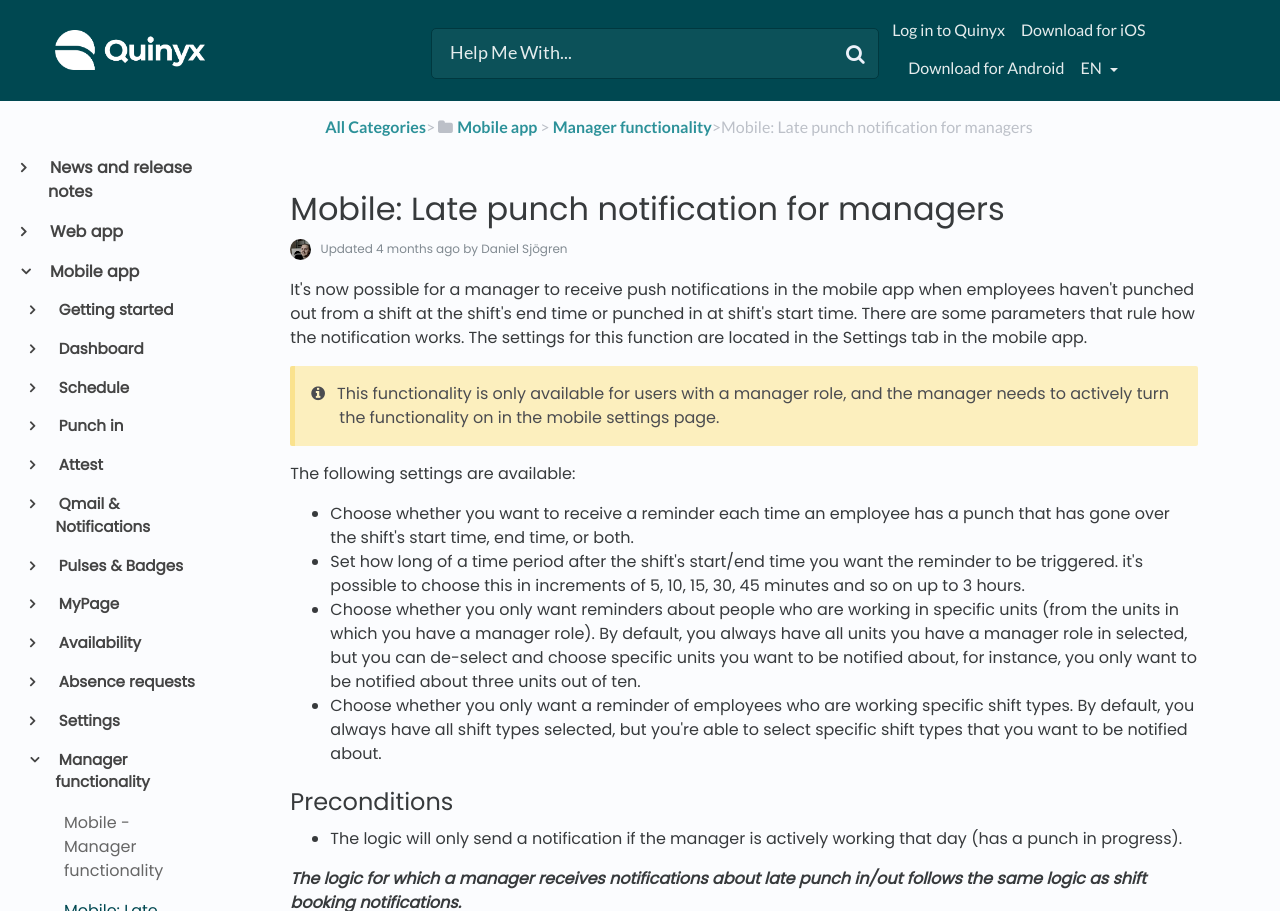Highlight the bounding box coordinates of the element you need to click to perform the following instruction: "Visit the homepage of Only Mare News."

None